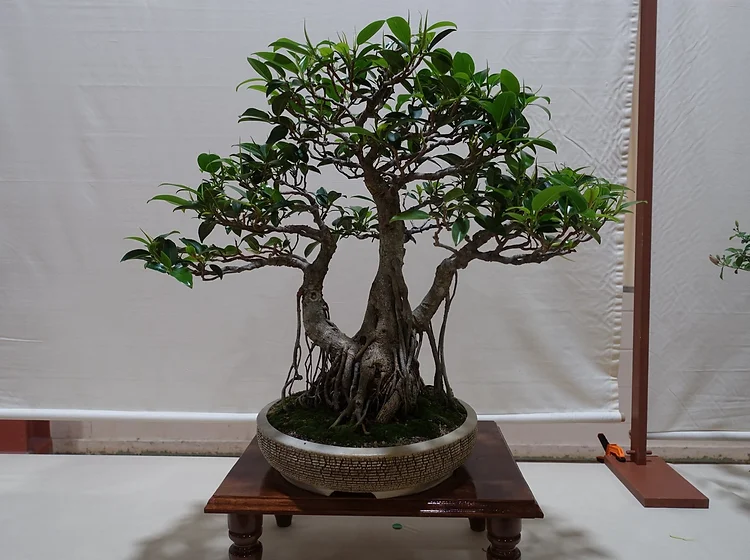What is the background of the image intended to do?
Please provide a detailed and comprehensive answer to the question.

The caption states that the background is intentionally muted, which means it is designed to draw attention to the detailed texture and impressive gnarled roots of the bonsai tree.